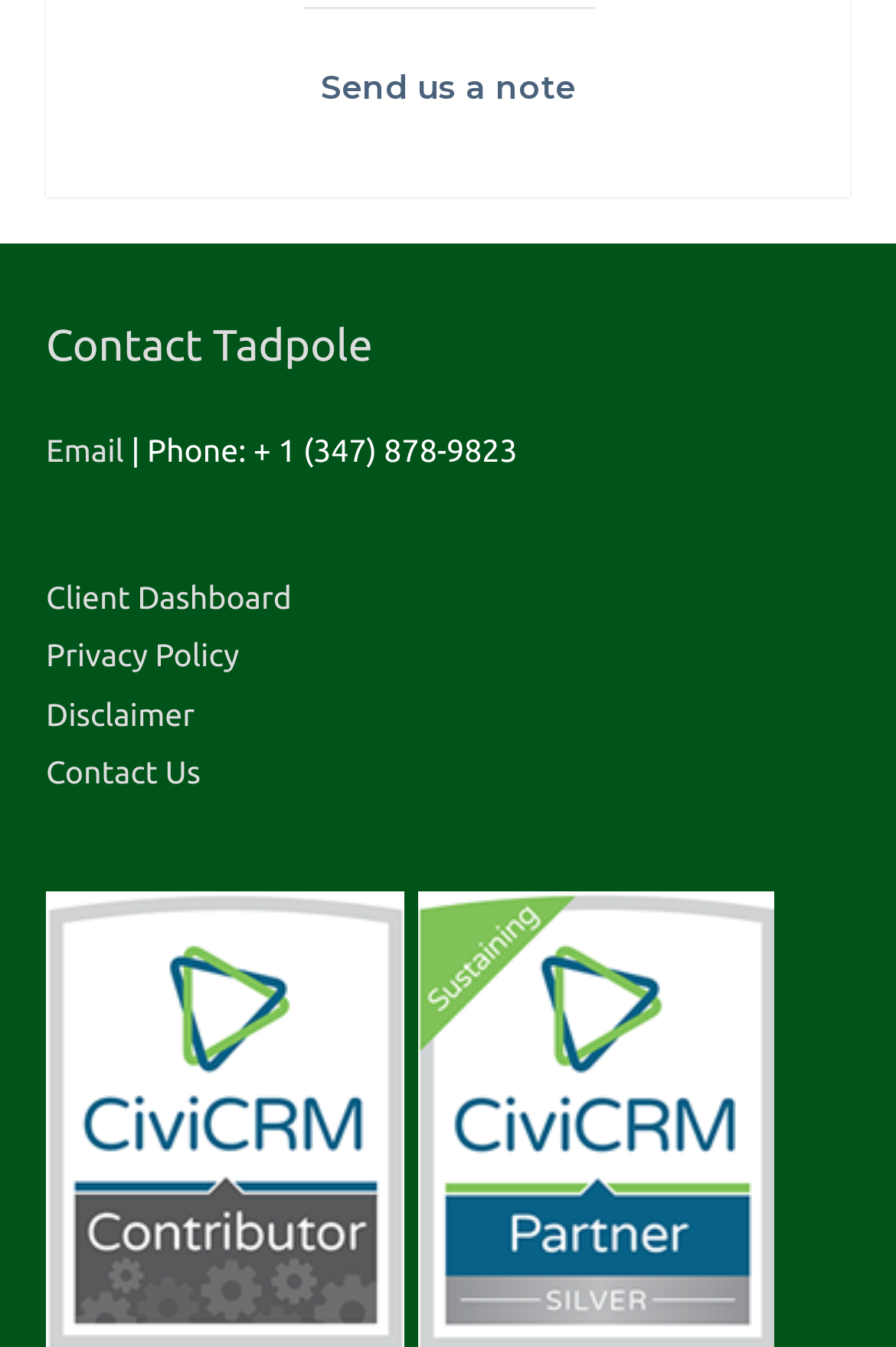What is the last link in the navigation menu?
Please answer the question with as much detail as possible using the screenshot.

I looked at the navigation menu and found that the last link is 'Contact Us' which is located at the bottom of the menu.